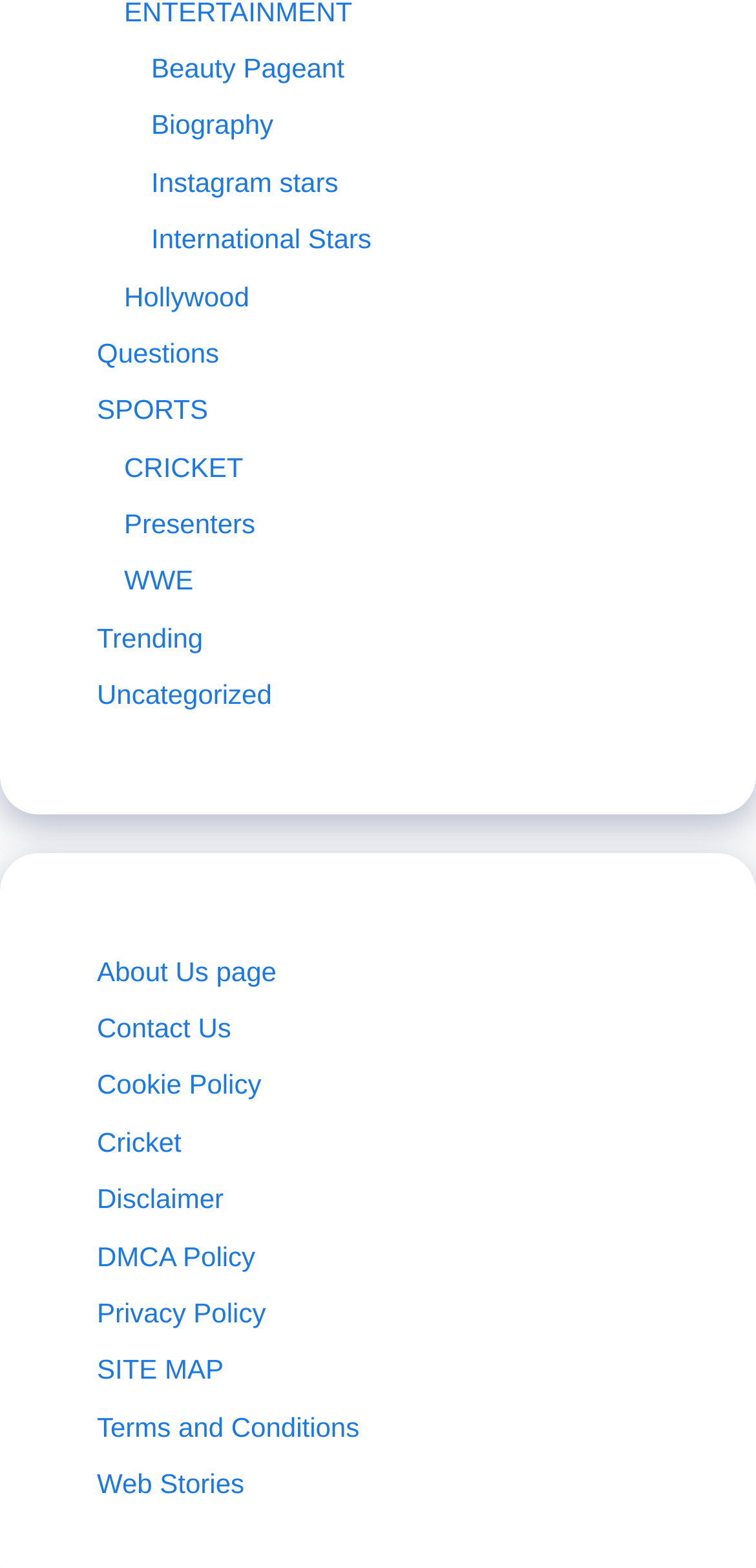Answer the question with a single word or phrase: 
What is the category of the 'Presenters' link?

Sports